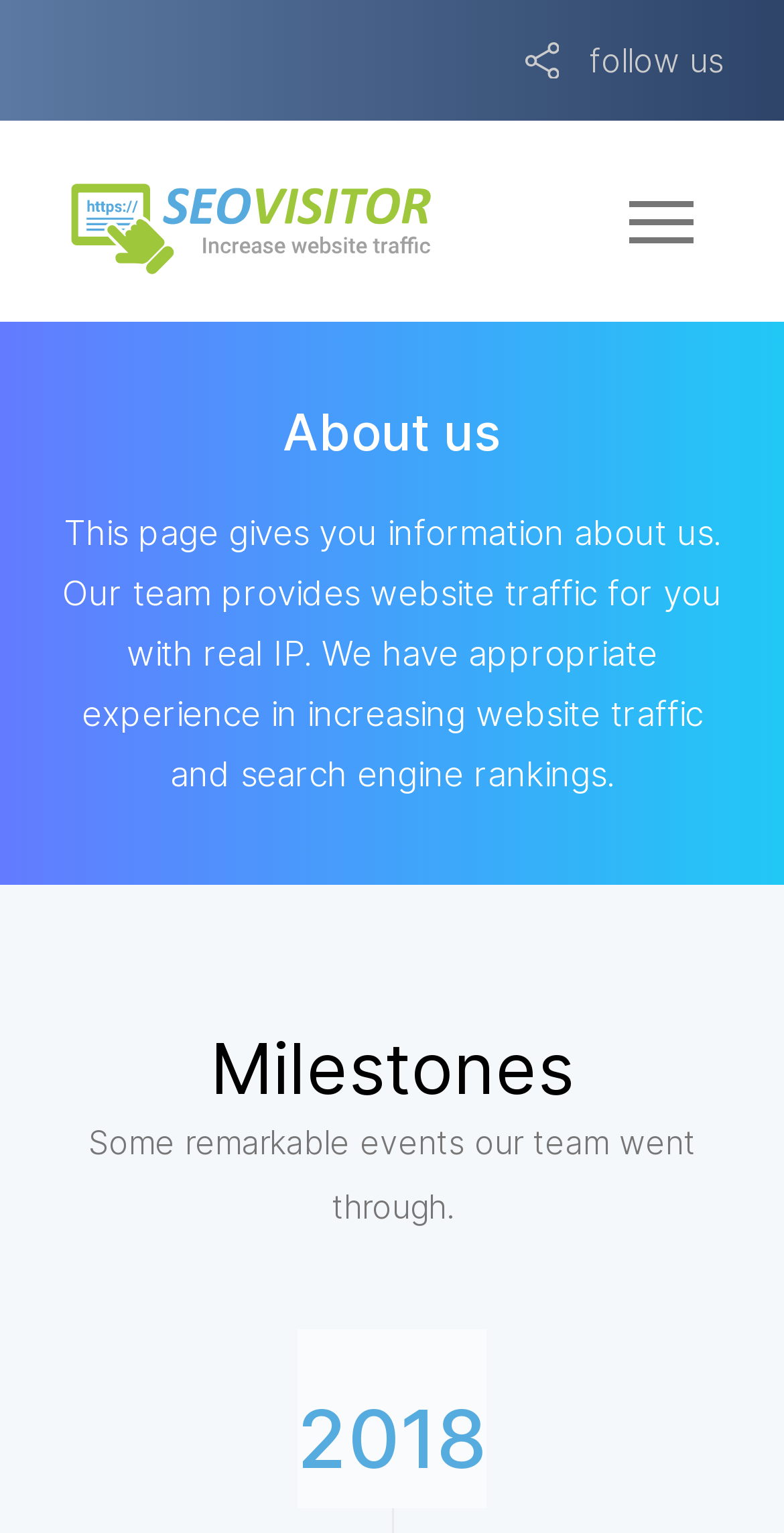Examine the screenshot and answer the question in as much detail as possible: What can be found on this webpage?

The heading 'About us' and the static text element that describes the team's experience and purpose suggest that this webpage provides information about Seovisitor, including its team and services.